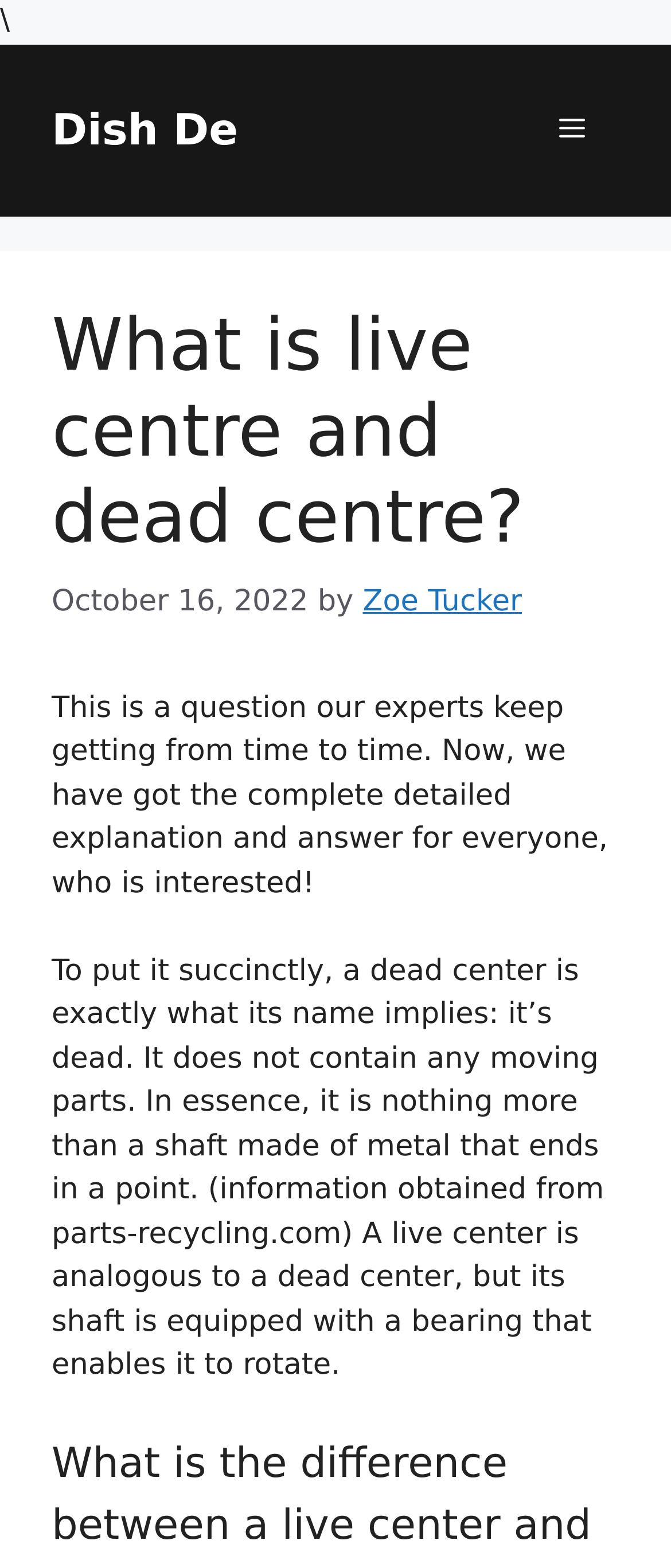Who is the author of the article? Observe the screenshot and provide a one-word or short phrase answer.

Zoe Tucker